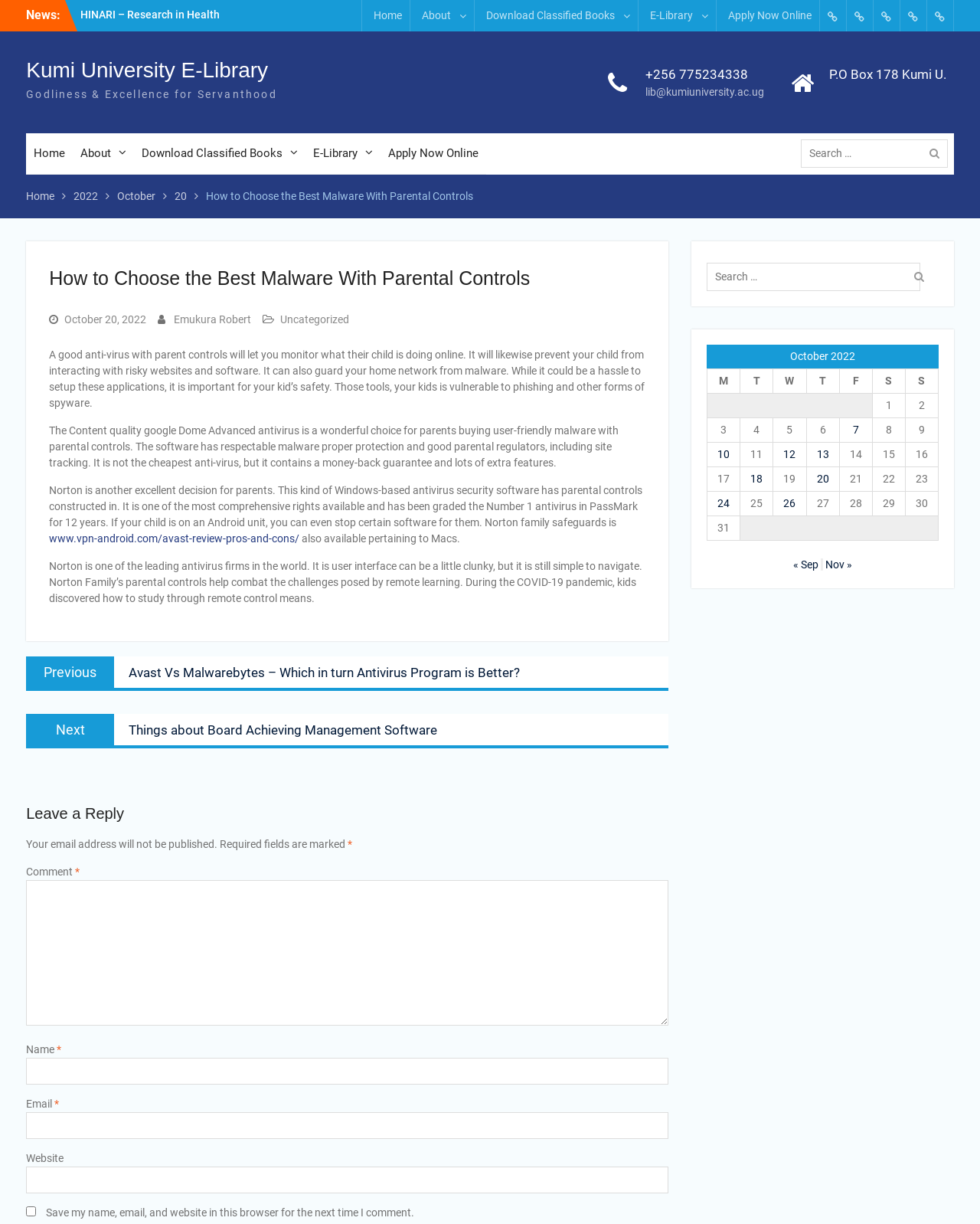Identify the bounding box coordinates of the area you need to click to perform the following instruction: "Click on Home".

[0.027, 0.006, 0.062, 0.018]